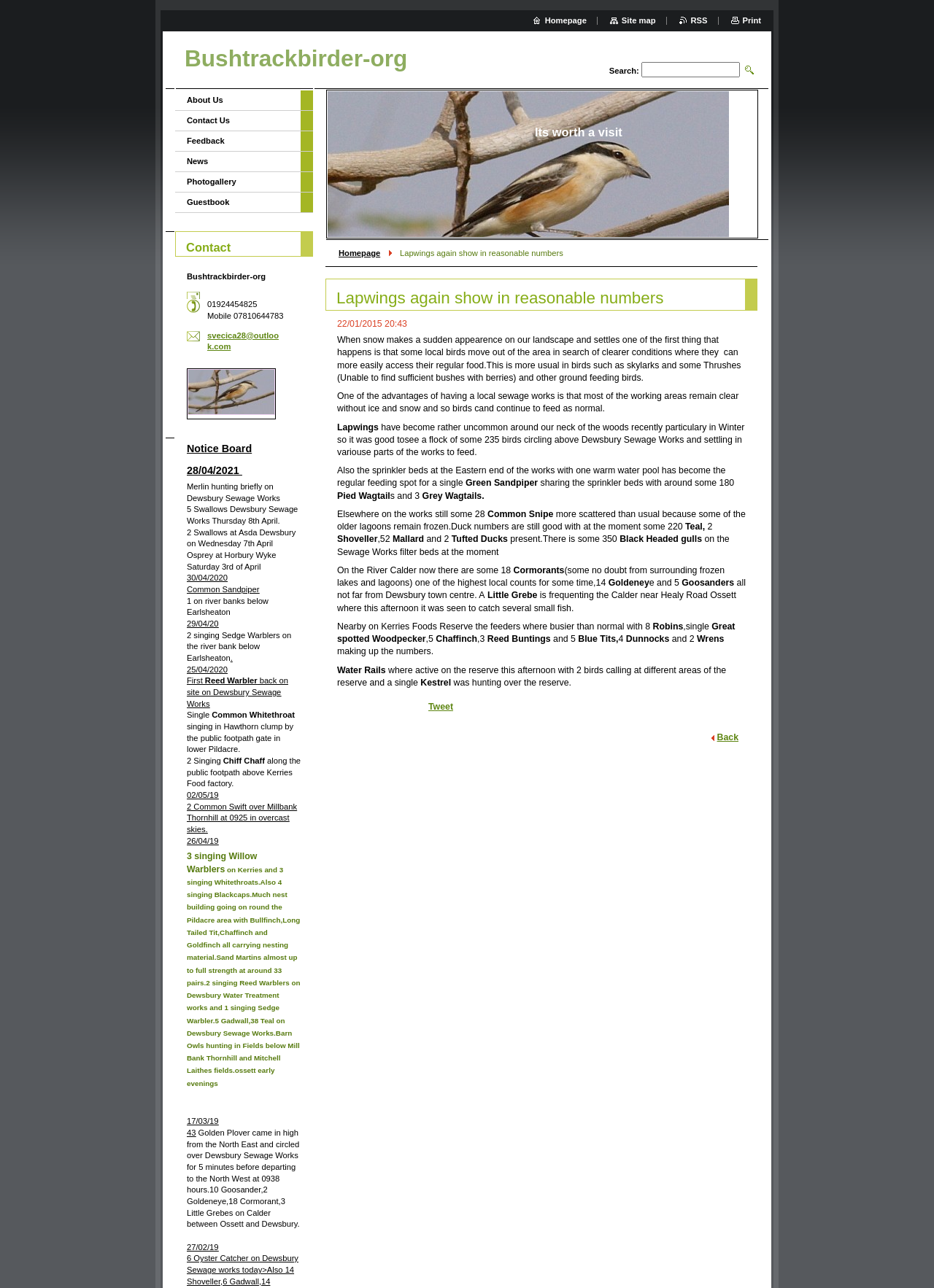Locate the bounding box coordinates of the clickable part needed for the task: "Tweet about this article".

[0.459, 0.545, 0.485, 0.553]